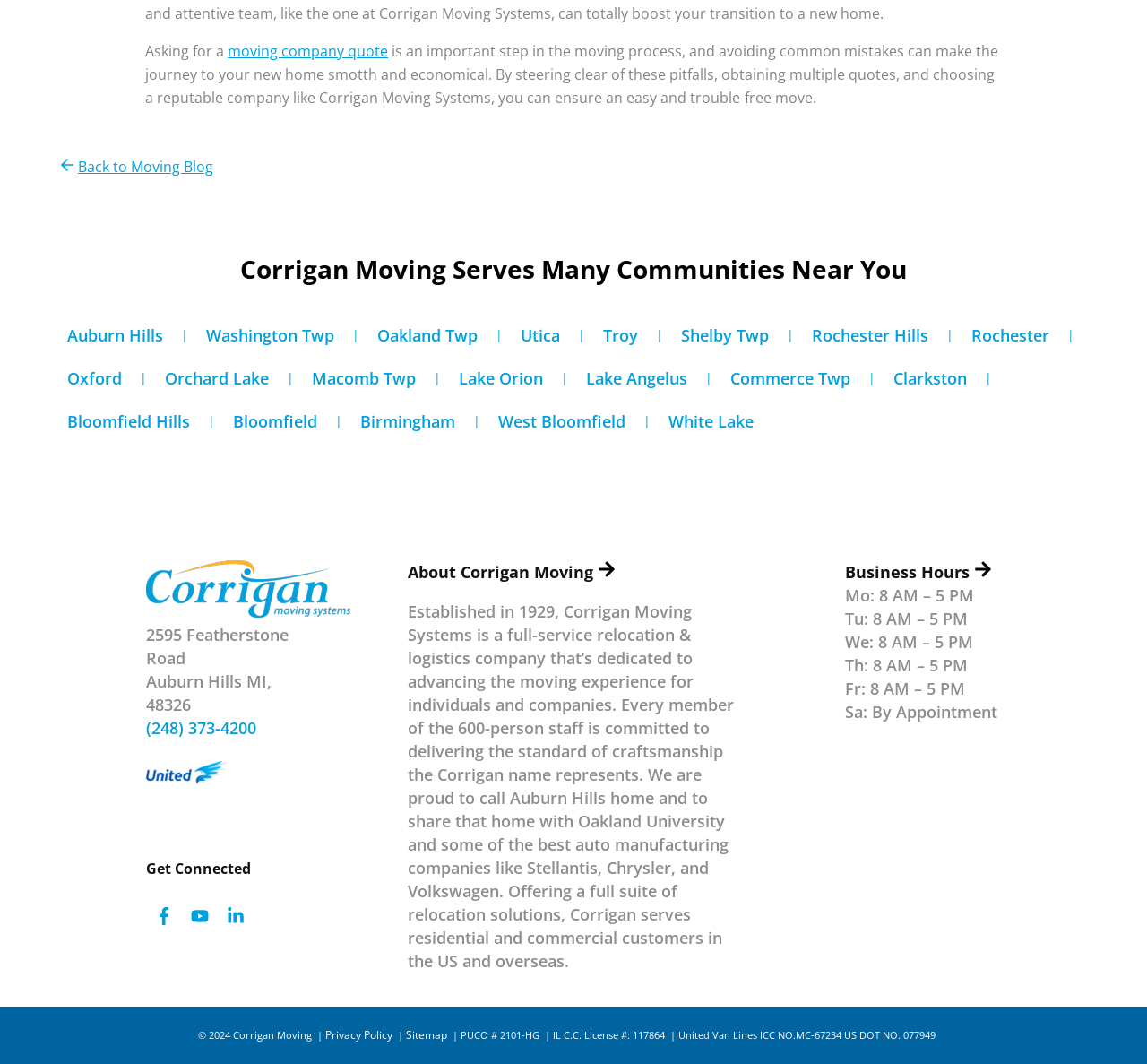Using the provided element description "parent_node: About Corrigan Moving", determine the bounding box coordinates of the UI element.

[0.521, 0.527, 0.537, 0.548]